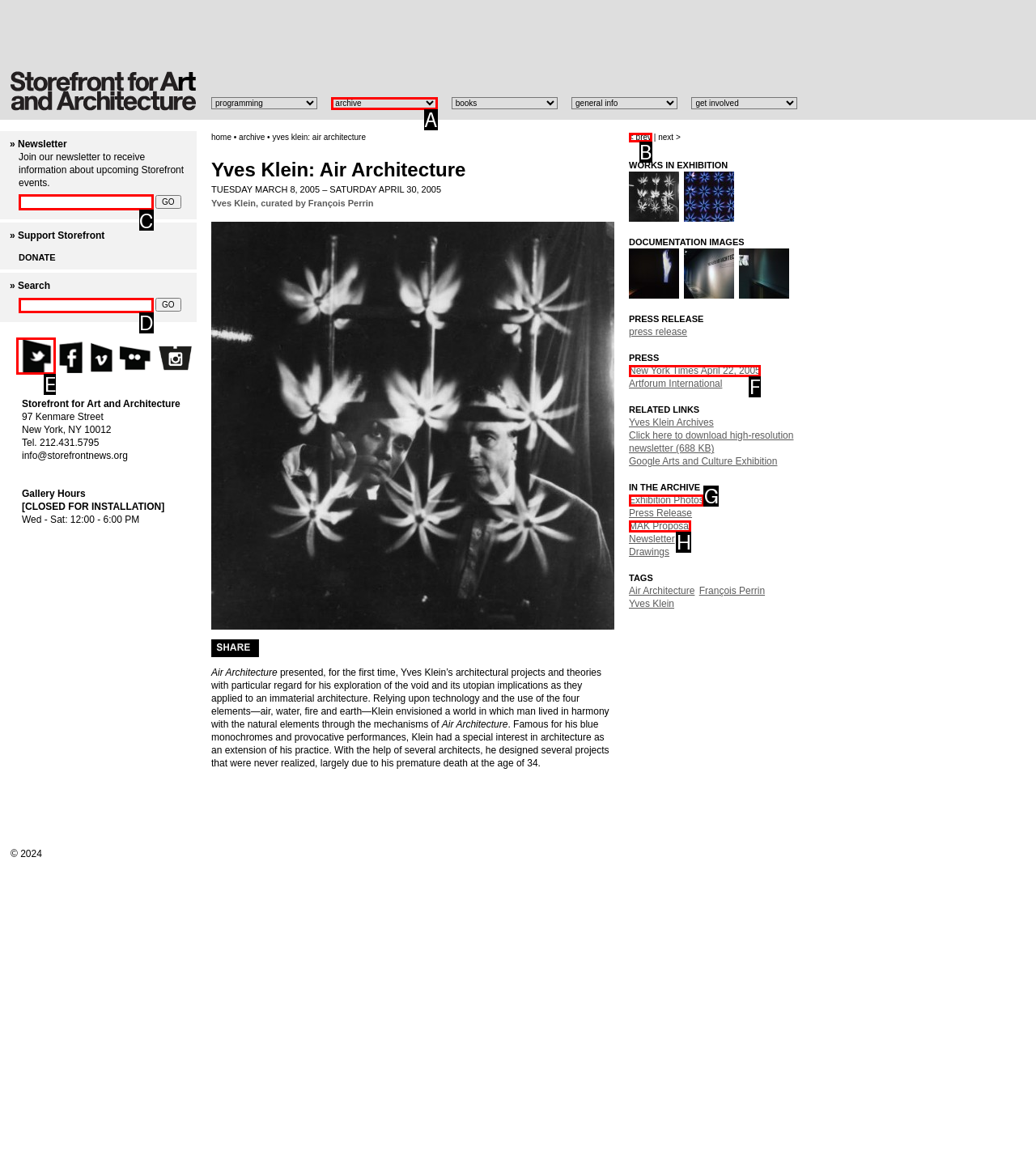Select the letter of the UI element you need to click on to fulfill this task: Join the newsletter. Write down the letter only.

C